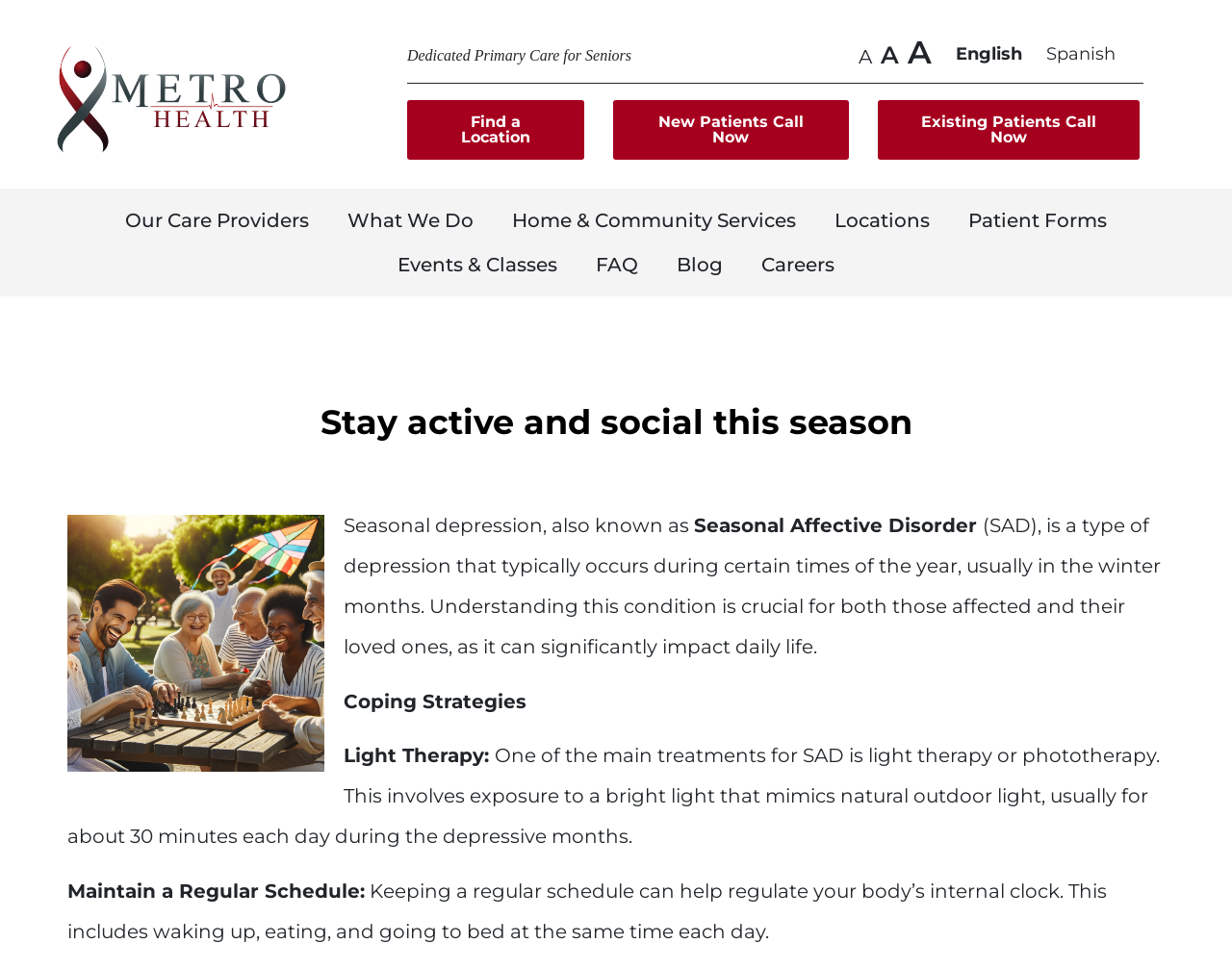Please identify the bounding box coordinates of the clickable area that will allow you to execute the instruction: "Click the 'Our Care Providers' link".

[0.086, 0.205, 0.266, 0.251]